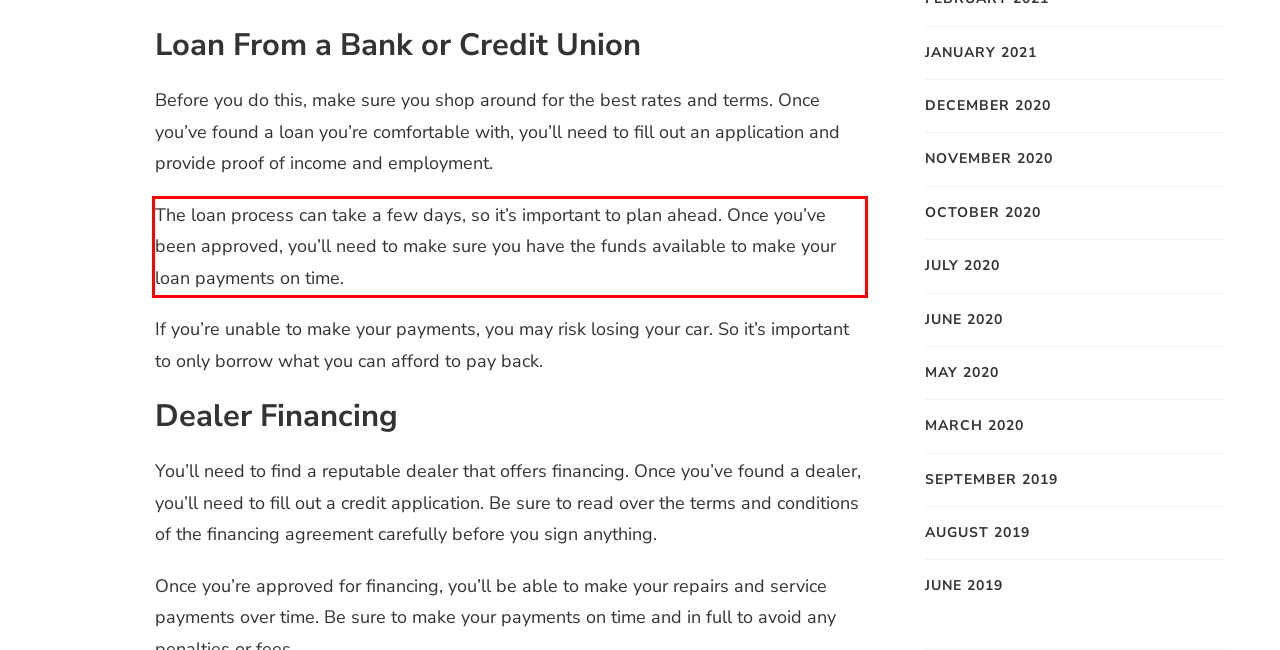In the given screenshot, locate the red bounding box and extract the text content from within it.

The loan process can take a few days, so it’s important to plan ahead. Once you’ve been approved, you’ll need to make sure you have the funds available to make your loan payments on time.